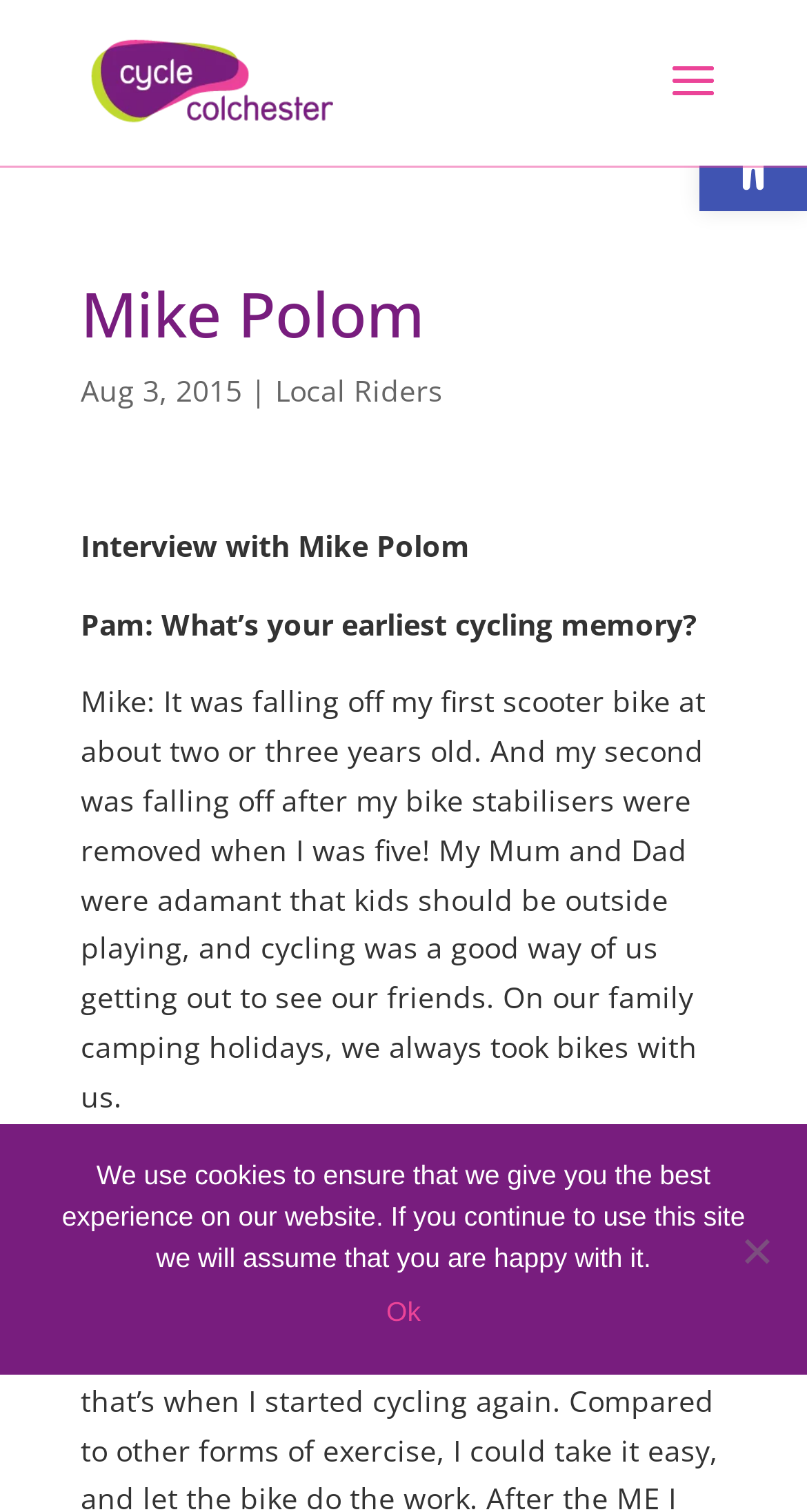What is the name of the website?
Using the picture, provide a one-word or short phrase answer.

Cycle Colchester